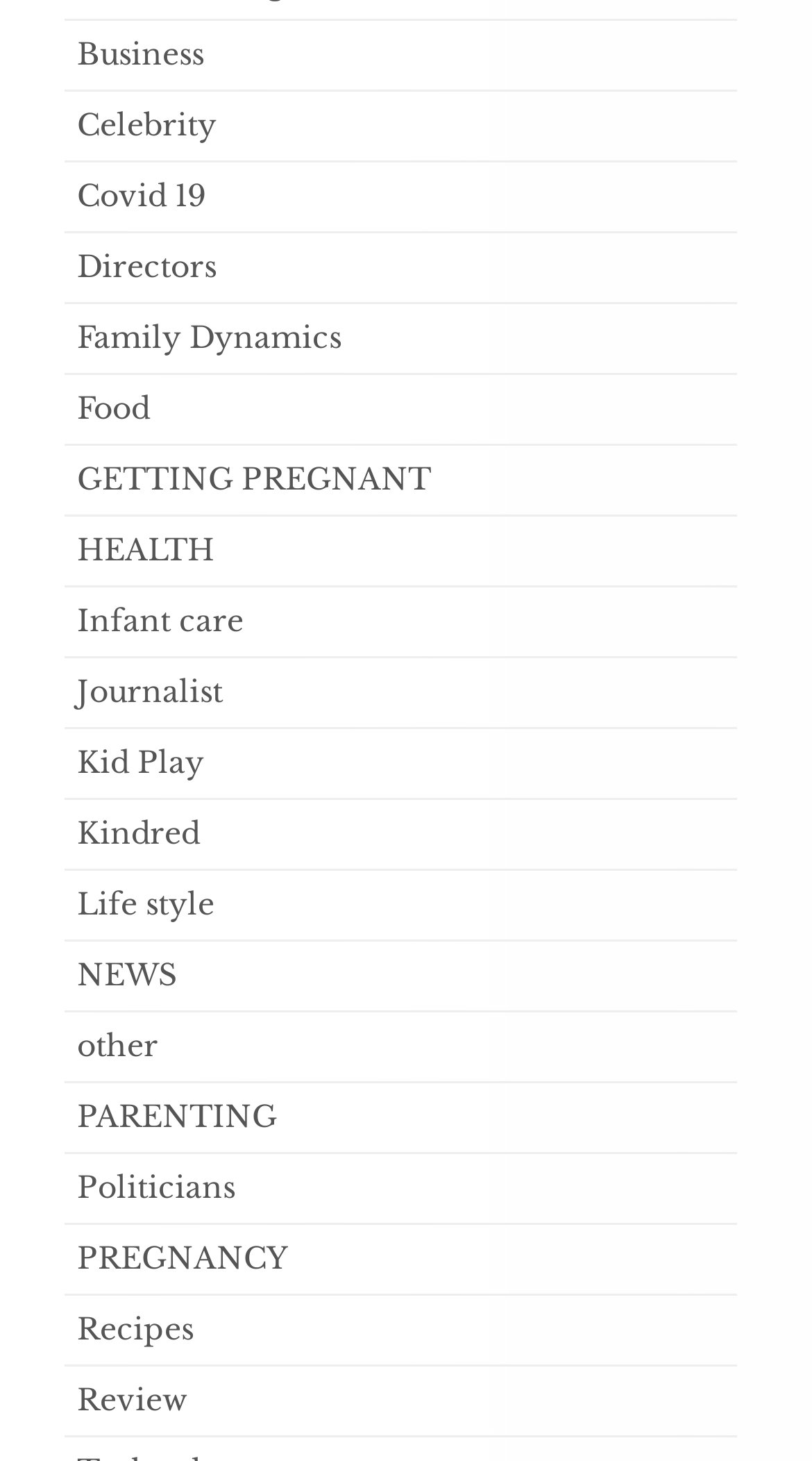How many categories are available on this webpage?
Use the information from the screenshot to give a comprehensive response to the question.

I counted the number of links on the webpage, and there are 20 categories available, ranging from 'Business' to 'Review'.